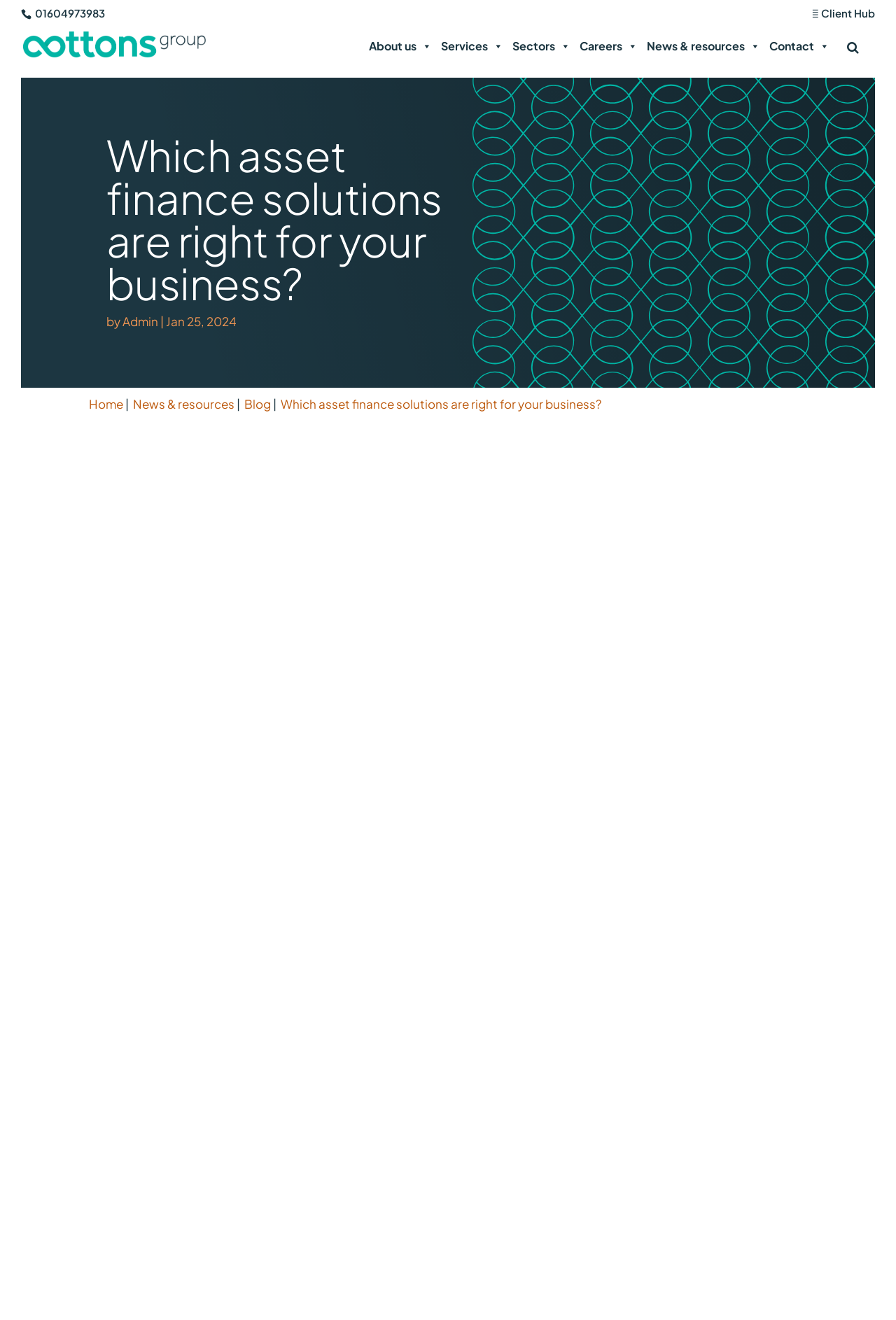Specify the bounding box coordinates for the region that must be clicked to perform the given instruction: "Learn about asset finance".

[0.119, 0.101, 0.5, 0.236]